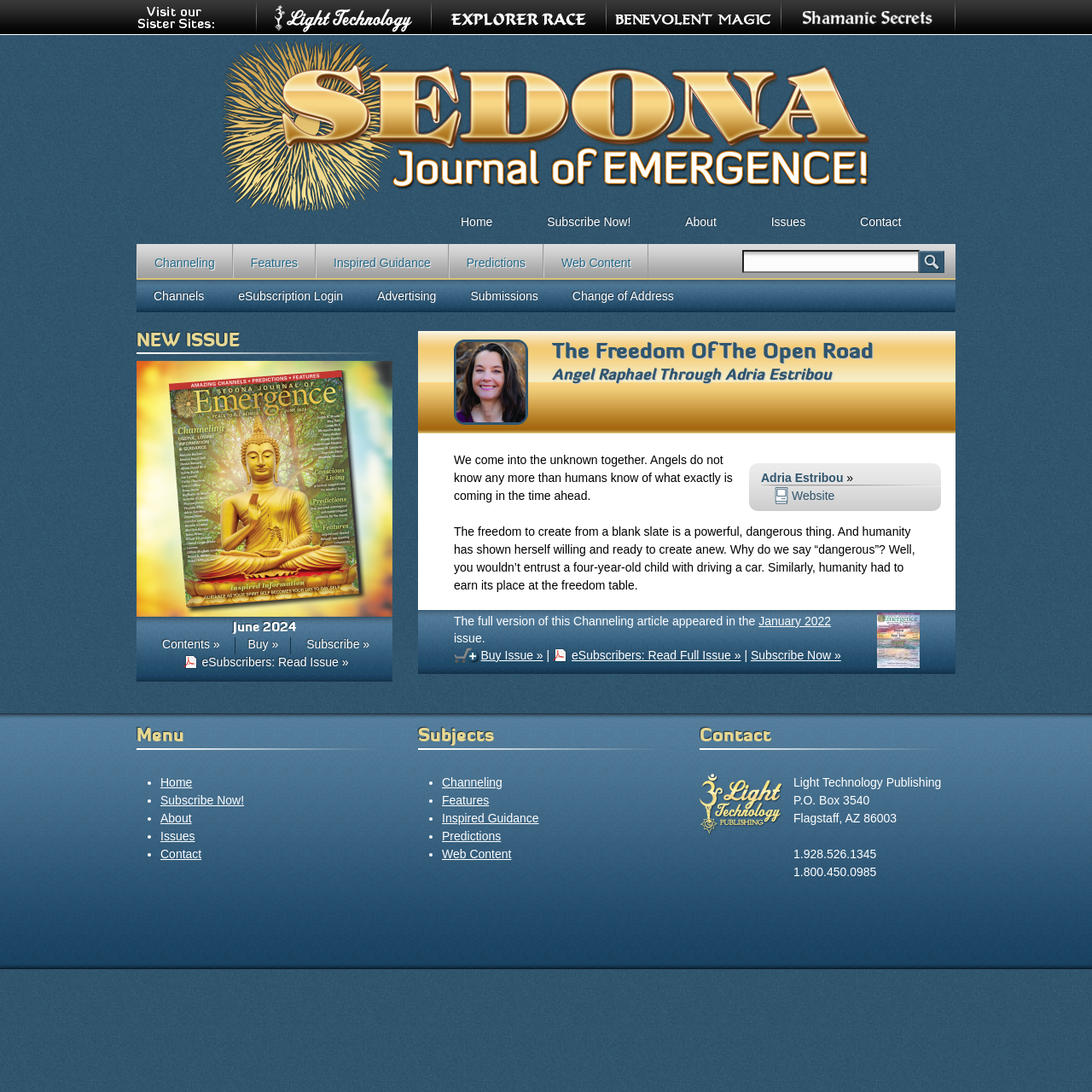Please find and report the bounding box coordinates of the element to click in order to perform the following action: "Register for the meeting now". The coordinates should be expressed as four float numbers between 0 and 1, in the format [left, top, right, bottom].

None